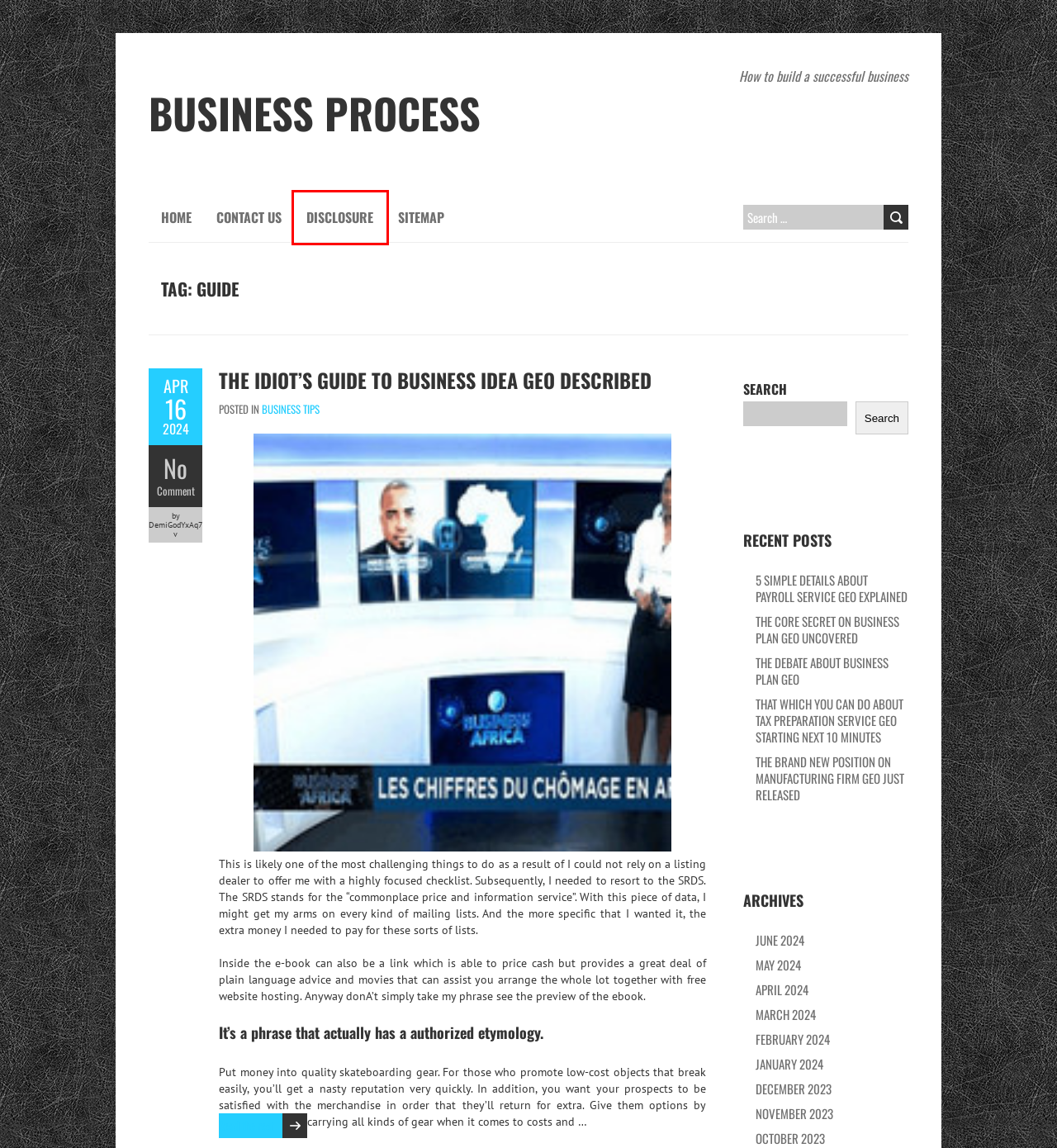With the provided screenshot showing a webpage and a red bounding box, determine which webpage description best fits the new page that appears after clicking the element inside the red box. Here are the options:
A. February 2024 – Business Process
B. The Debate About Business Plan Geo – Business Process
C. DISCLOSURE – Business Process
D. December 2023 – Business Process
E. The Core Secret on Business Plan Geo Uncovered – Business Process
F. CONTACT US – Business Process
G. April 2024 – Business Process
H. Business Process – How to build a successful business

C